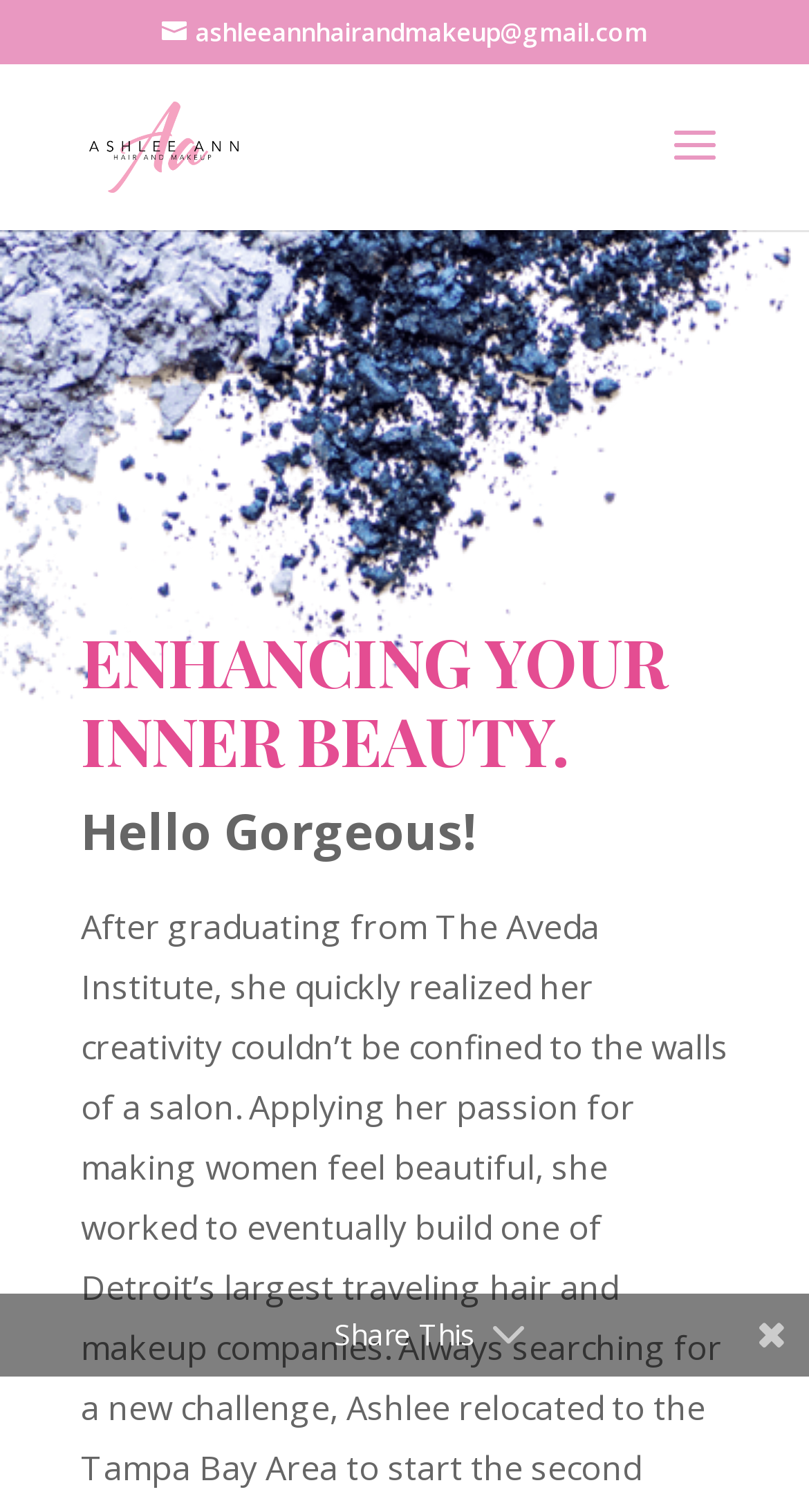What is the tone of the greeting on the website?
Respond with a short answer, either a single word or a phrase, based on the image.

Friendly